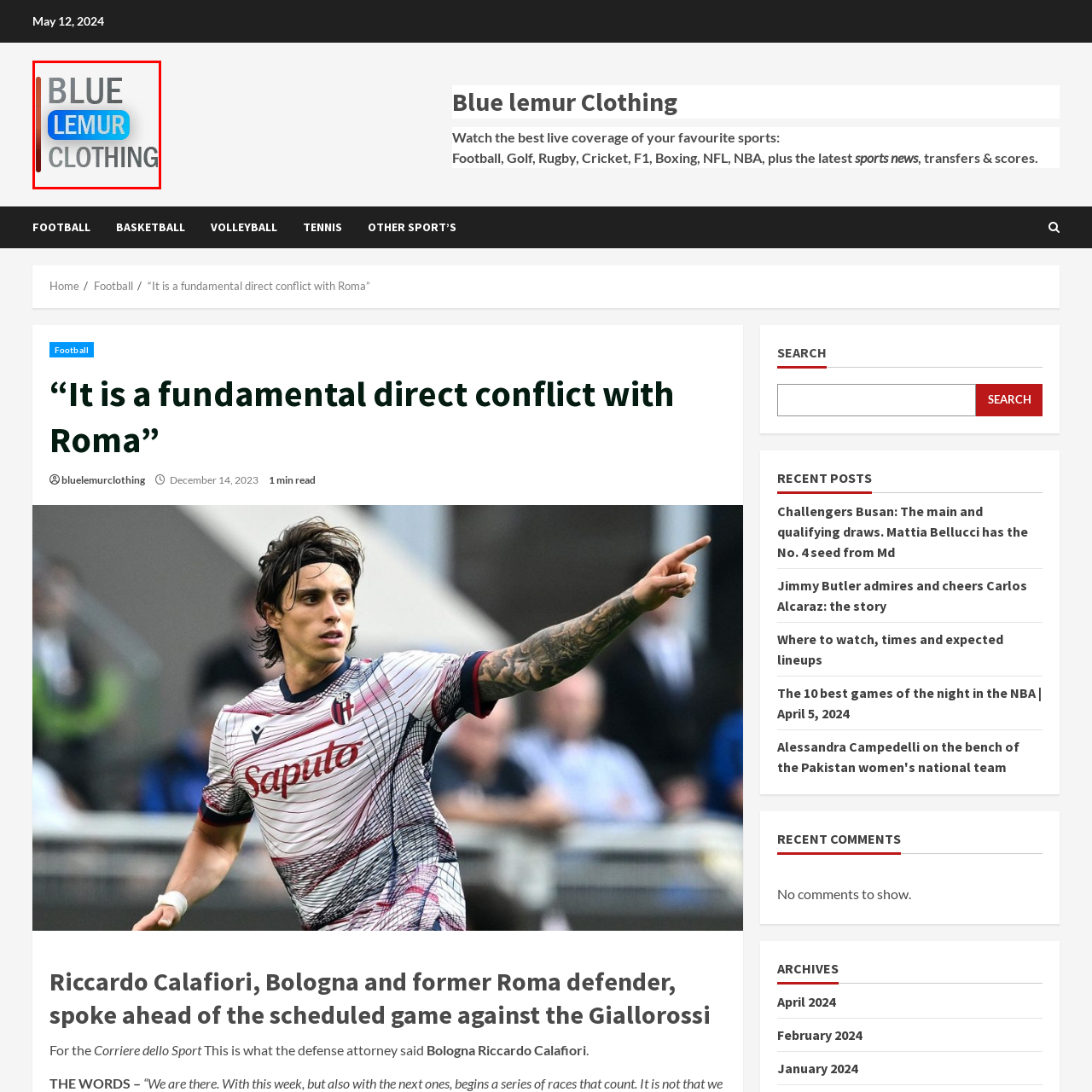Direct your attention to the image within the red bounding box and respond with a detailed answer to the following question, using the image as your reference: What is the font color of 'CLOTHING'?

Upon examining the logo, I observed that the word 'CLOTHING' is displayed in a sleek gray font, which adds a touch of modernity to the overall design.